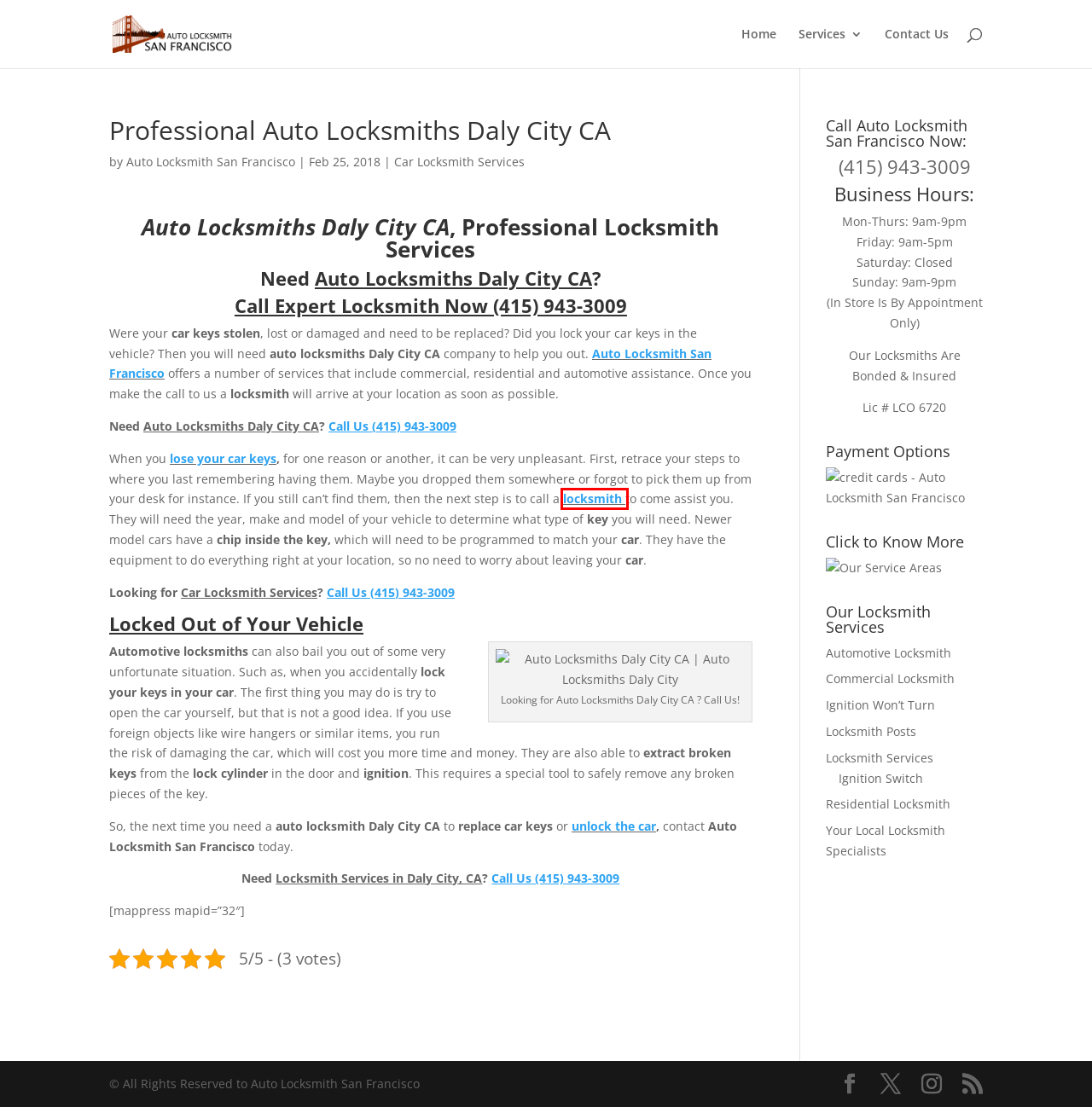You are given a webpage screenshot where a red bounding box highlights an element. Determine the most fitting webpage description for the new page that loads after clicking the element within the red bounding box. Here are the candidates:
A. Automotive Locksmith - Auto Locksmith San Francisco
B. Contact Us - Auto Locksmith San Francisco
C. Auto Locksmith San Francisco
D. Ignition Switch - Auto Locksmith San Francisco
E. Ignition Won’t Turn - Auto Locksmith San Francisco
F. Have You Lost Your Key? We Have a Solution! - Auto Locksmith San Francisco
G. Car Locksmith Services - Auto Locksmith San Francisco
H. 娄底锤芽会展服务有限公司

H